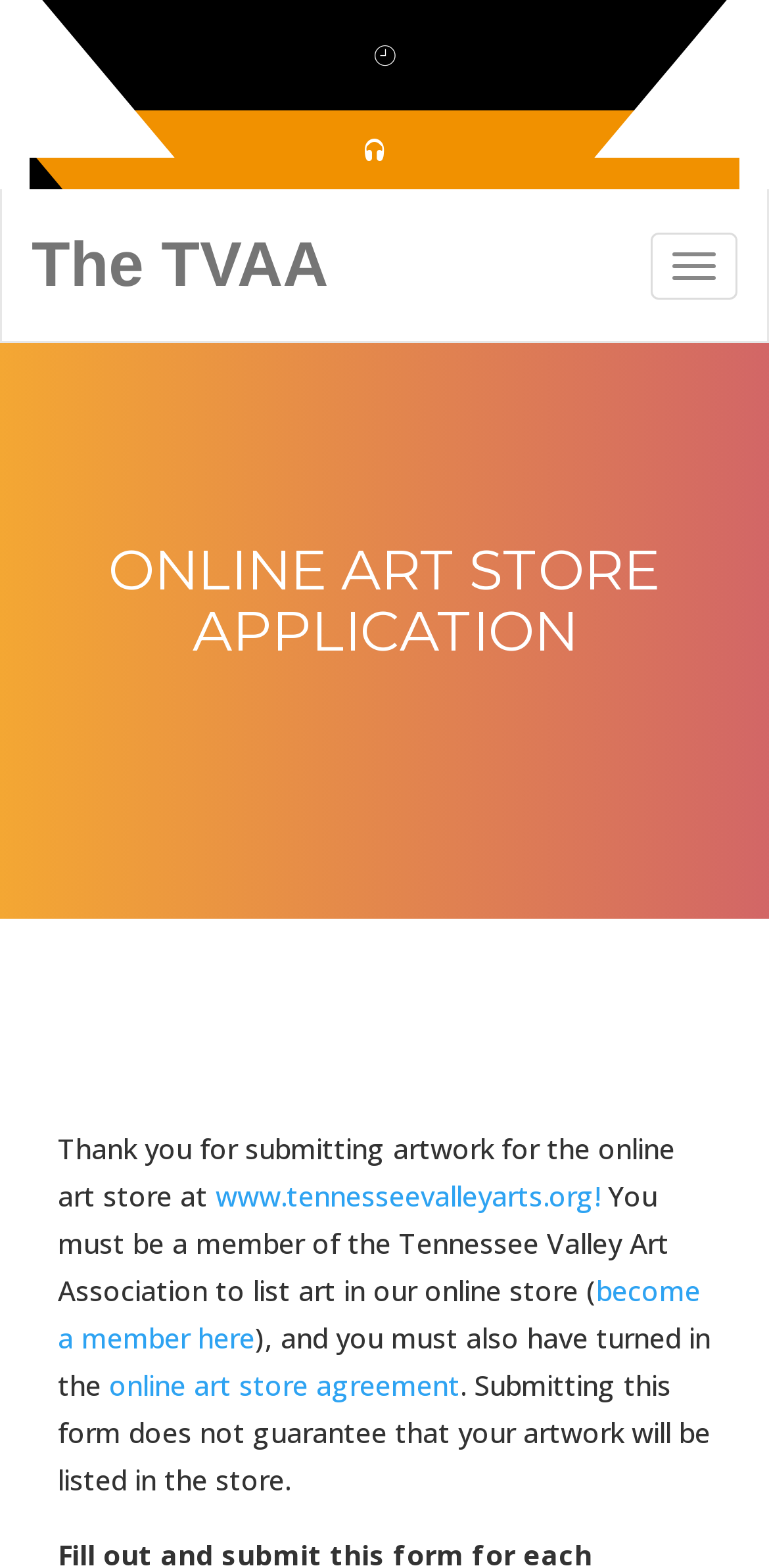Please determine the bounding box coordinates for the element with the description: "parent_node: The TVAA".

[0.846, 0.148, 0.959, 0.191]